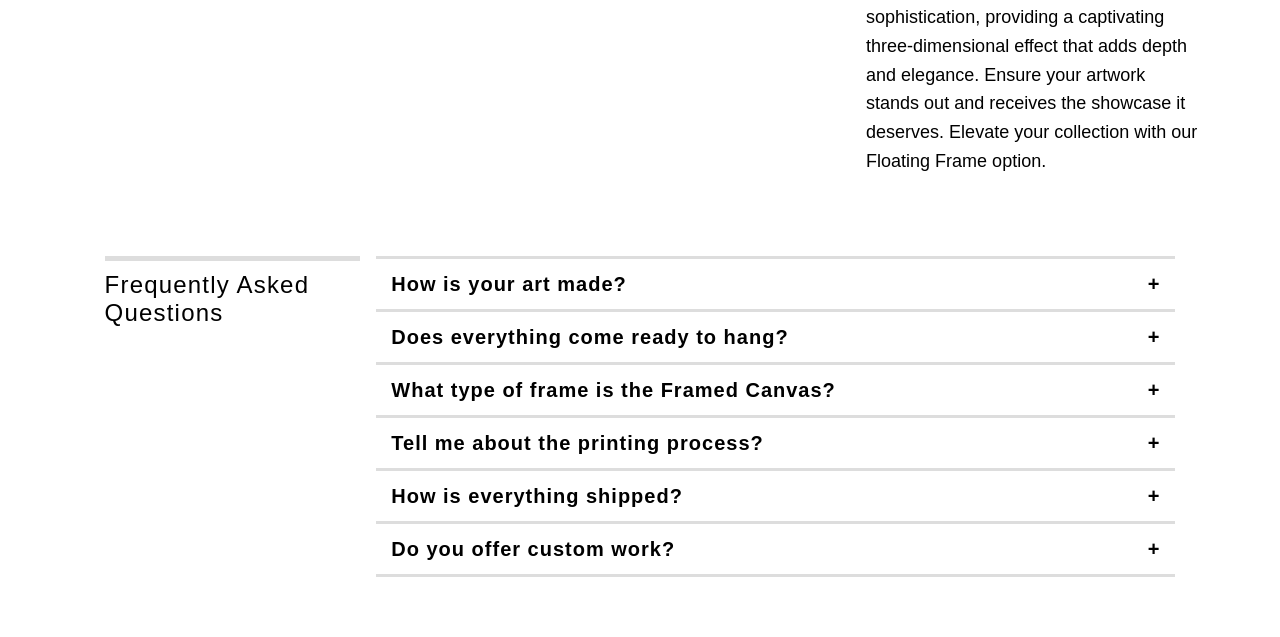Predict the bounding box of the UI element based on the description: "Click Here to Watch". The coordinates should be four float numbers between 0 and 1, formatted as [left, top, right, bottom].

[0.556, 0.851, 0.68, 0.883]